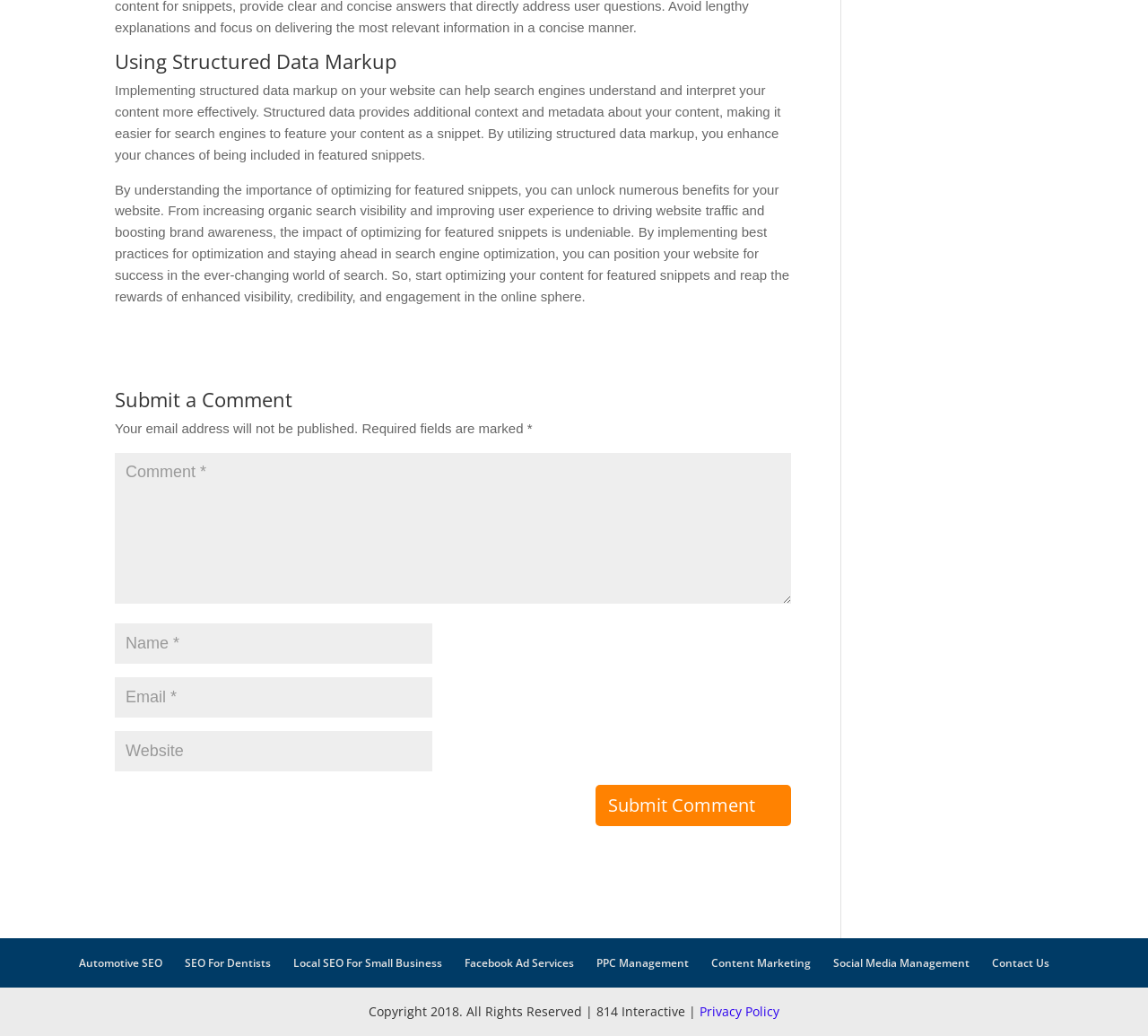Ascertain the bounding box coordinates for the UI element detailed here: "Best Practices". The coordinates should be provided as [left, top, right, bottom] with each value being a float between 0 and 1.

None